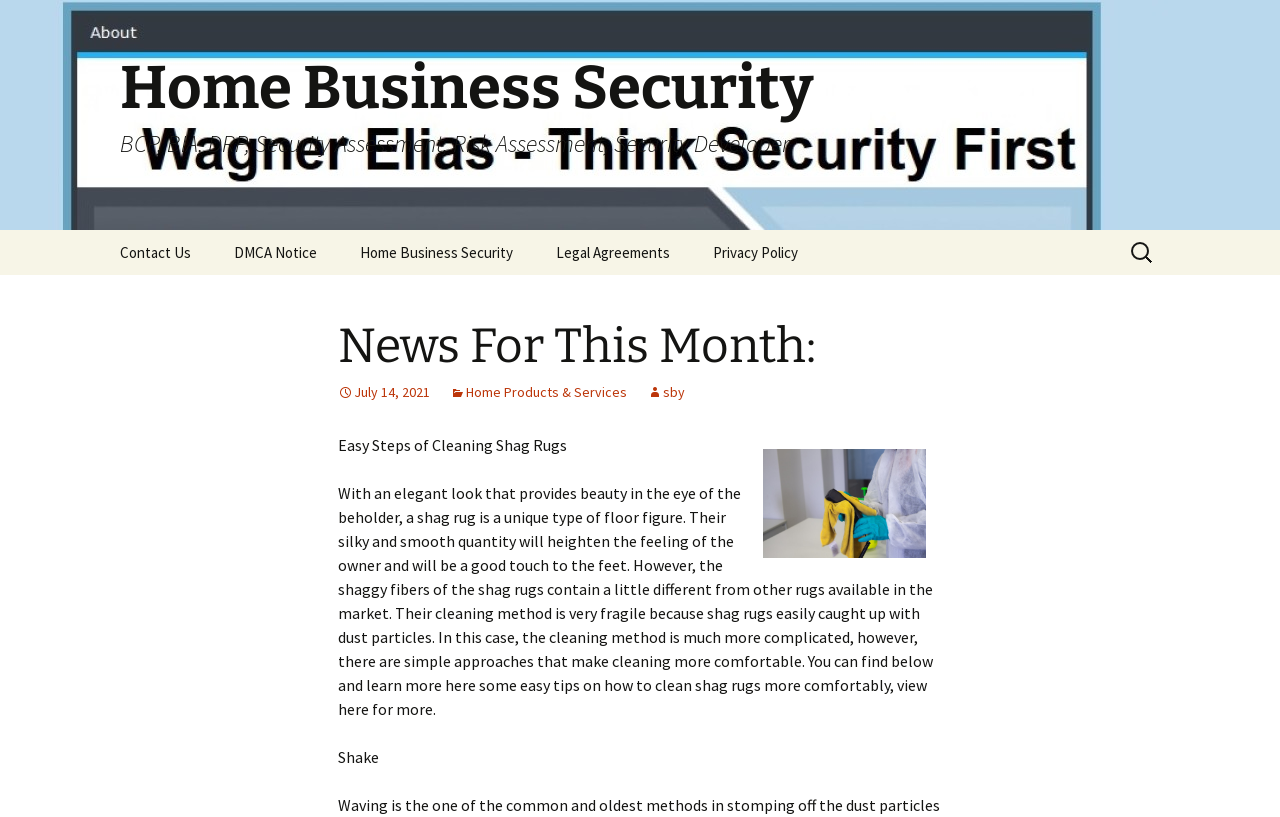What is the date of the news article?
Can you provide an in-depth and detailed response to the question?

The date of the news article is indicated by the link ' July 14, 2021' located in the header section of the webpage, which suggests that the article was published on that date.